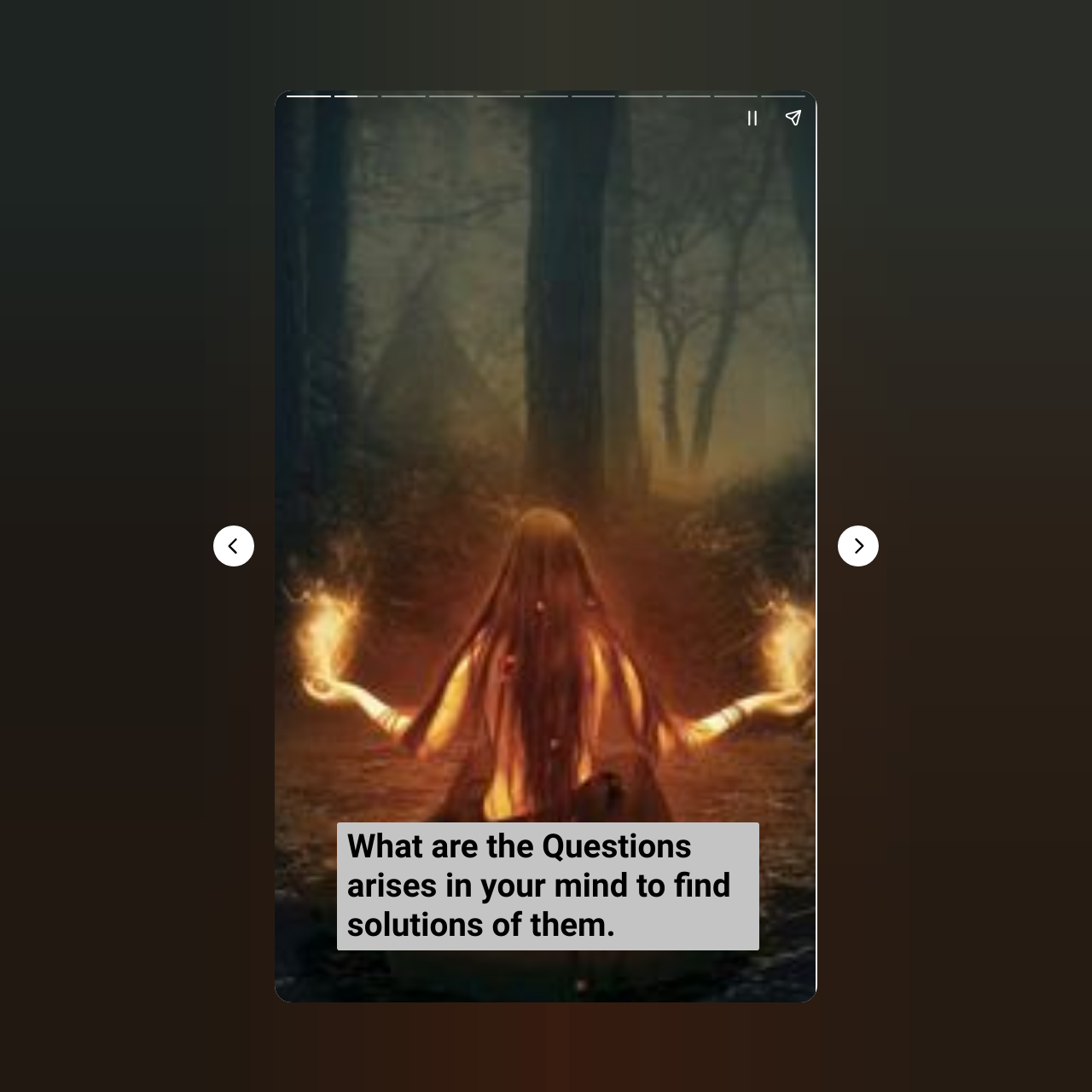What is the position of the 'Previous page' button?
Answer the question with as much detail as you can, using the image as a reference.

I compared the y1 and y2 coordinates of the 'Previous page' button with other elements and found that it has a relatively small y1 value, which means it is positioned at the top. Its x1 value is also relatively small, which means it is positioned on the left side.